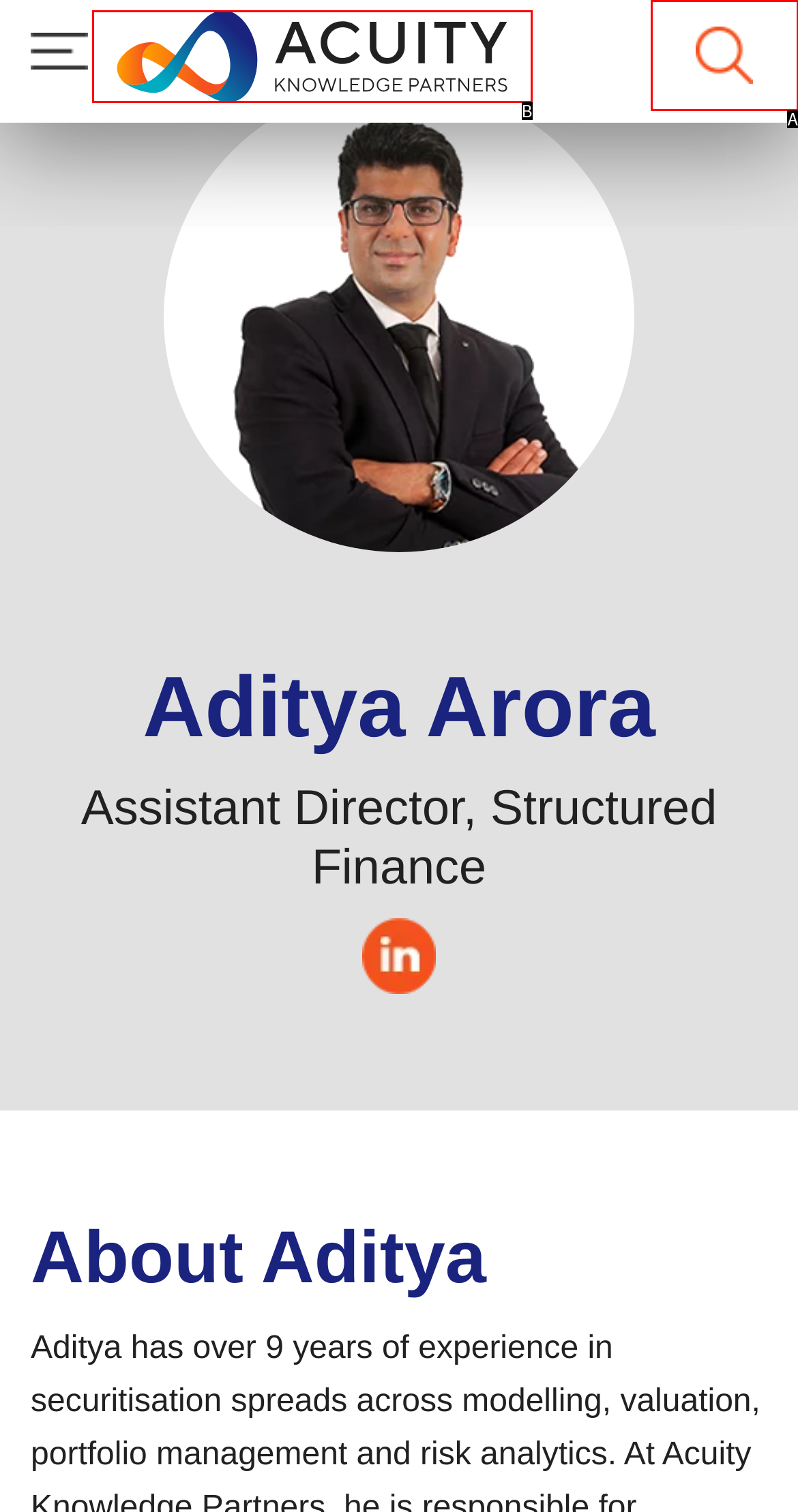Which HTML element matches the description: title="Acuity Knowledge Partners" the best? Answer directly with the letter of the chosen option.

B